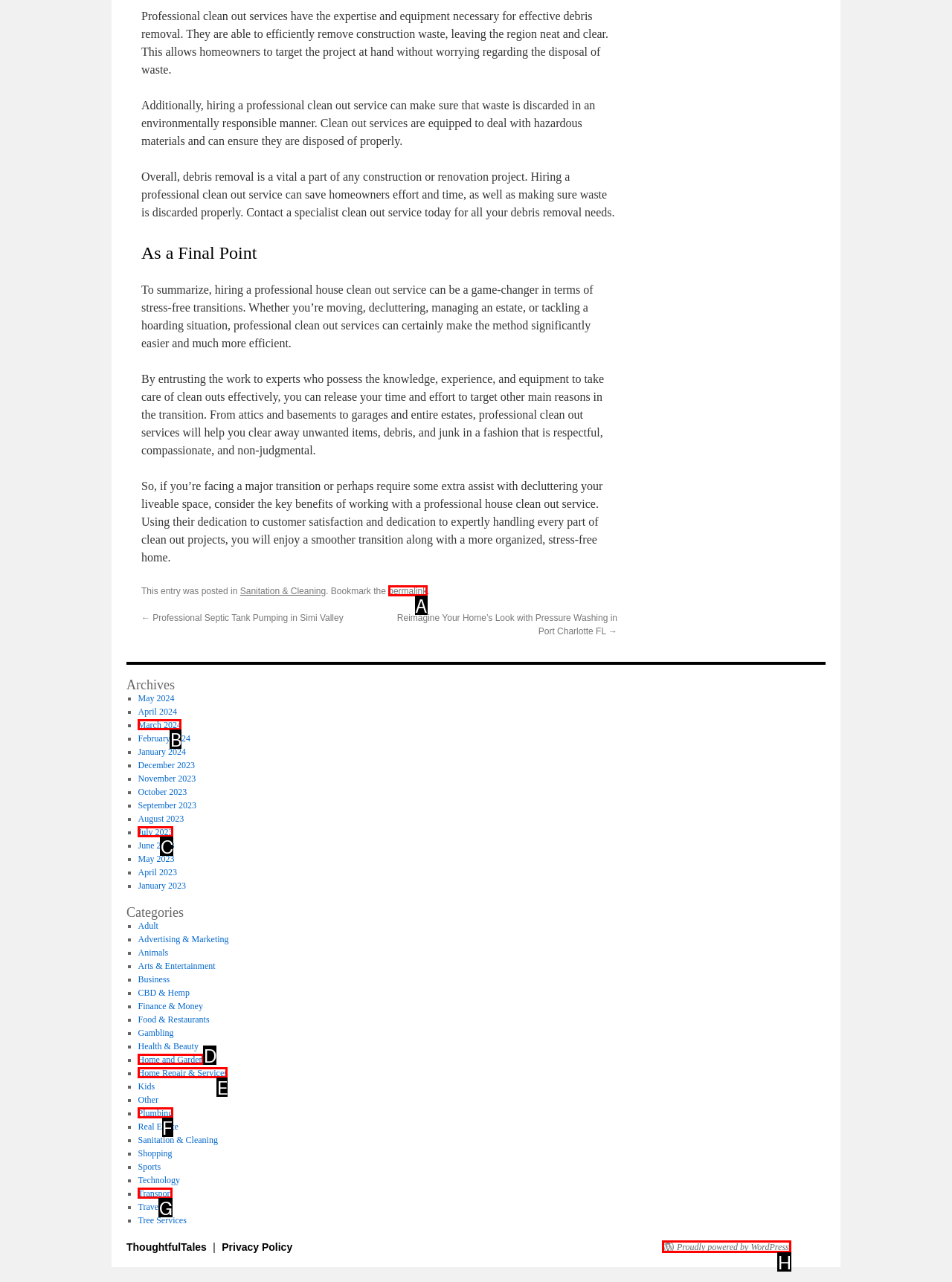Determine which option matches the element description: Home Repair & Services
Answer using the letter of the correct option.

E